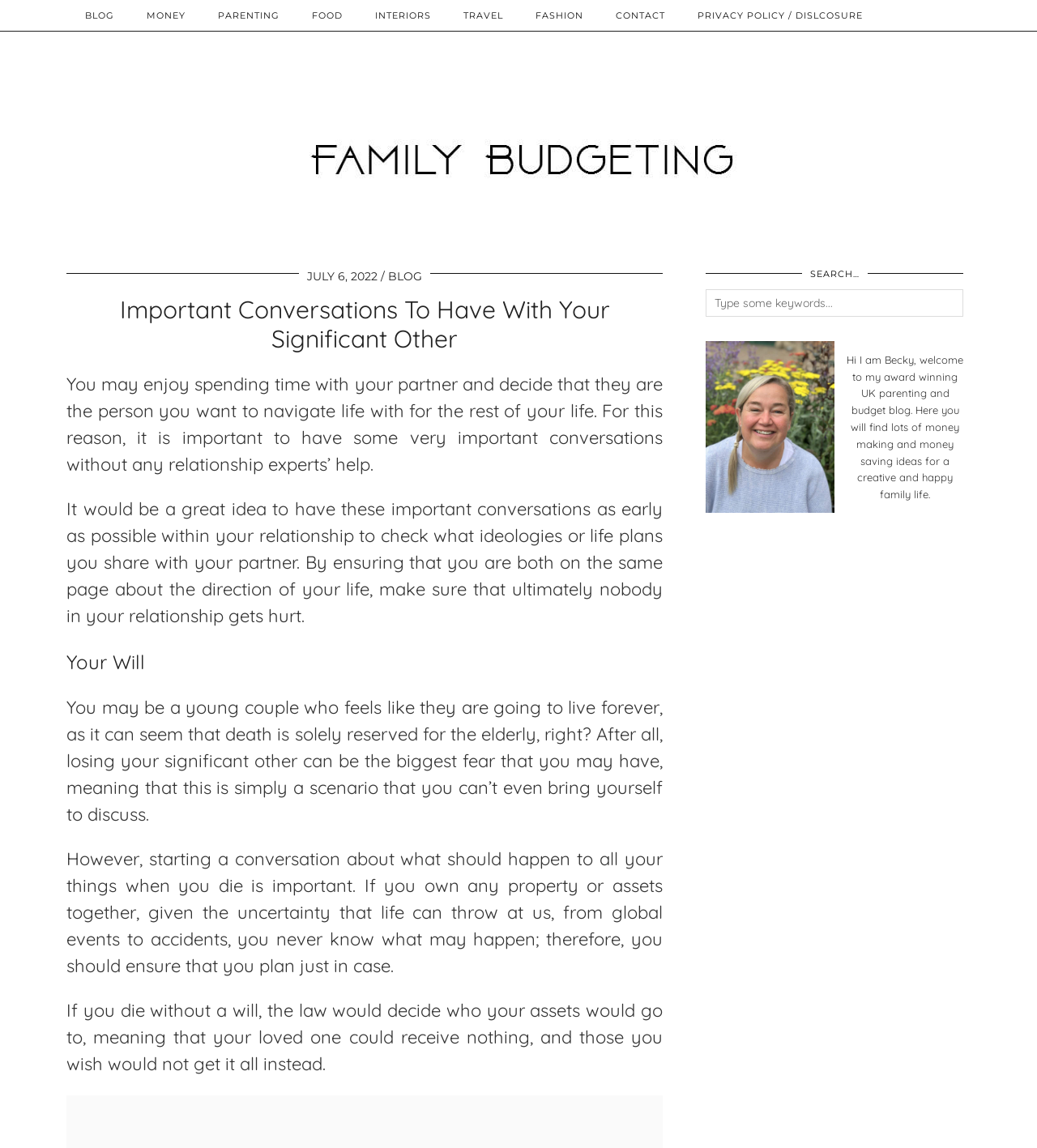Give a one-word or short-phrase answer to the following question: 
What is the author's name mentioned in the blog?

Becky